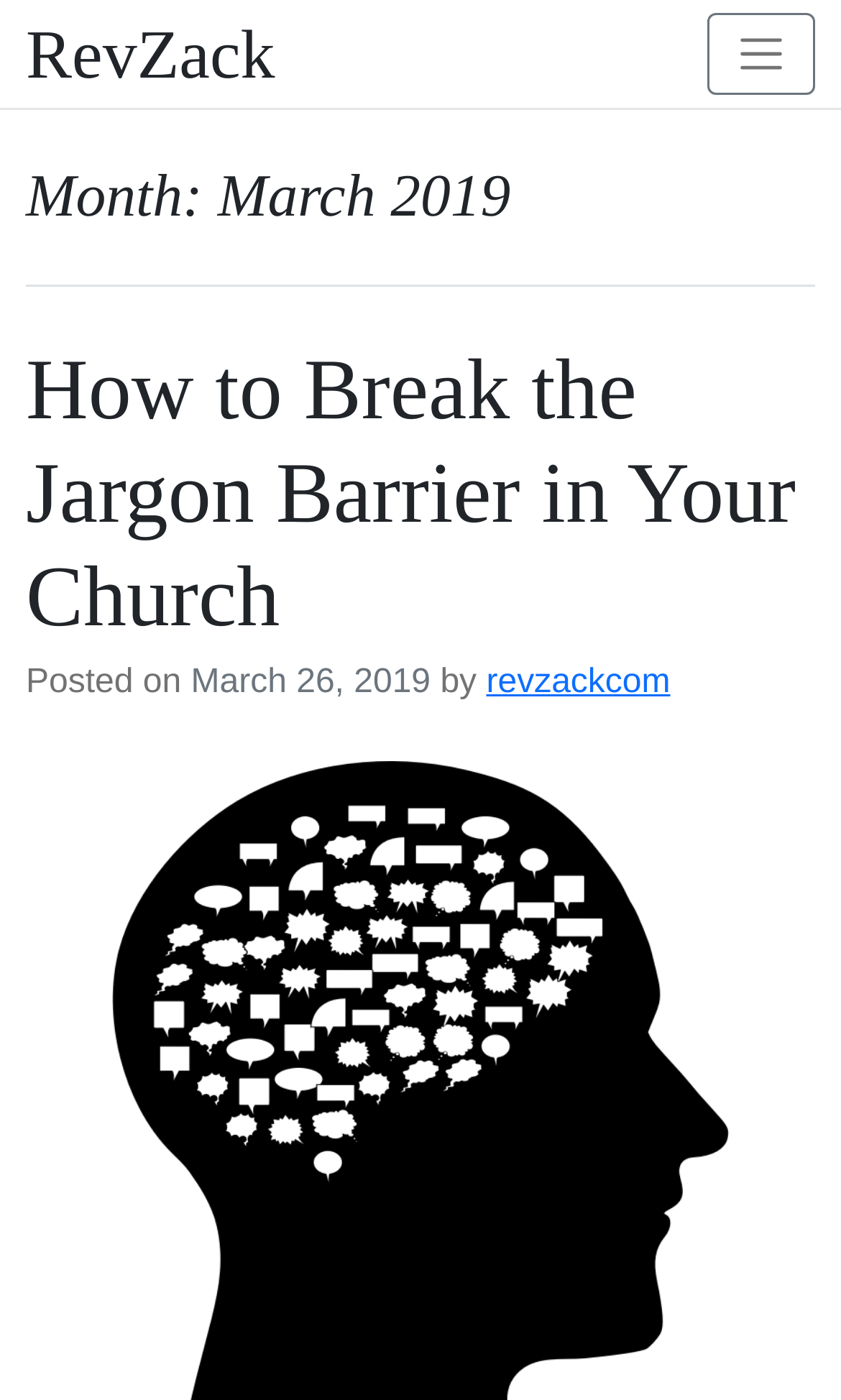Please examine the image and answer the question with a detailed explanation:
What is the month of the article?

I found the month of the article by looking at the heading element with the text 'Month: March 2019' which is a child element of the HeaderAsNonLandmark element.